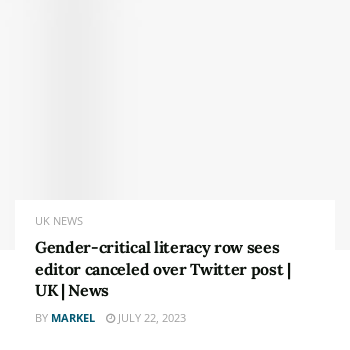Who is the author of the article?
Look at the image and answer the question with a single word or phrase.

Markel